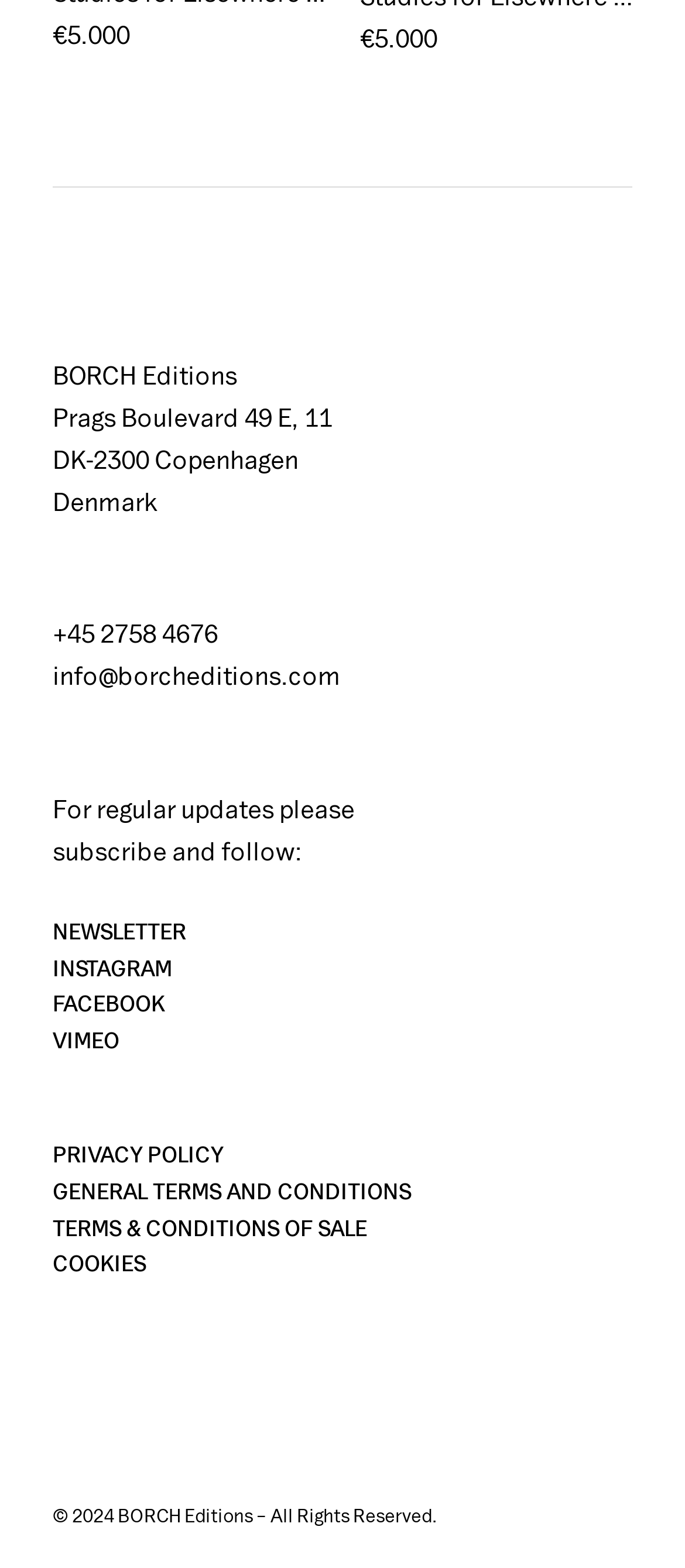What is the phone number of the company?
Please answer using one word or phrase, based on the screenshot.

+45 2758 4676